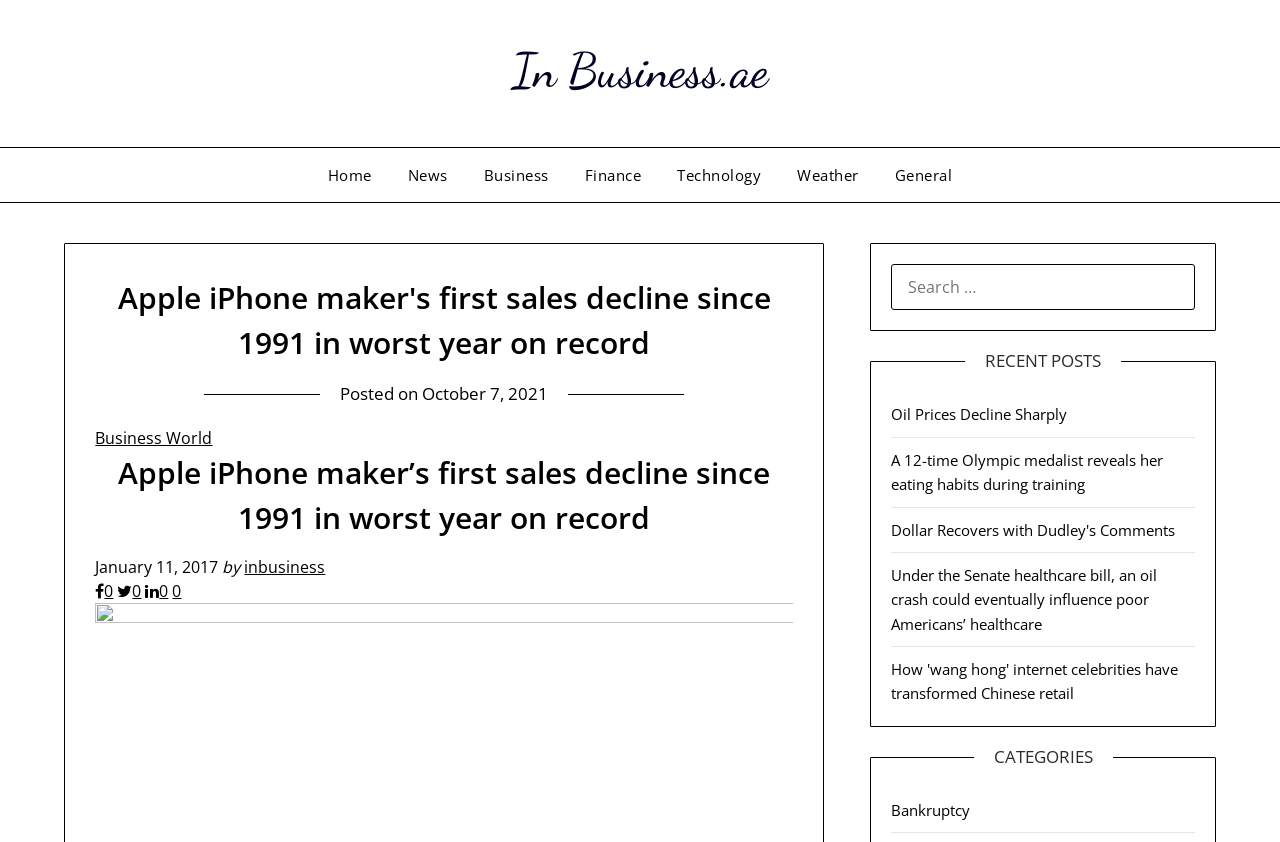Kindly provide the bounding box coordinates of the section you need to click on to fulfill the given instruction: "go to home page".

[0.244, 0.176, 0.303, 0.24]